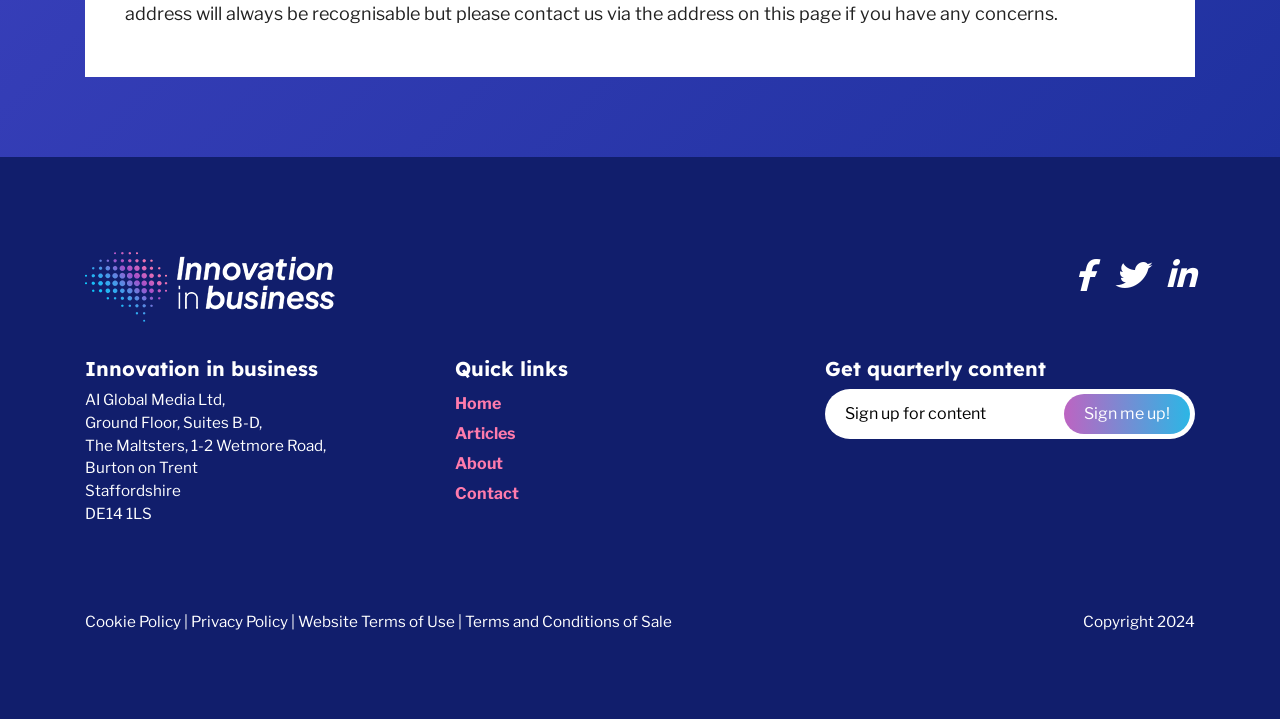What is the company name?
We need a detailed and exhaustive answer to the question. Please elaborate.

The company name can be found in the address section of the webpage, which is located at the top-left corner of the page. The address section starts with 'AI Global Media Ltd,' and continues with the company's address.